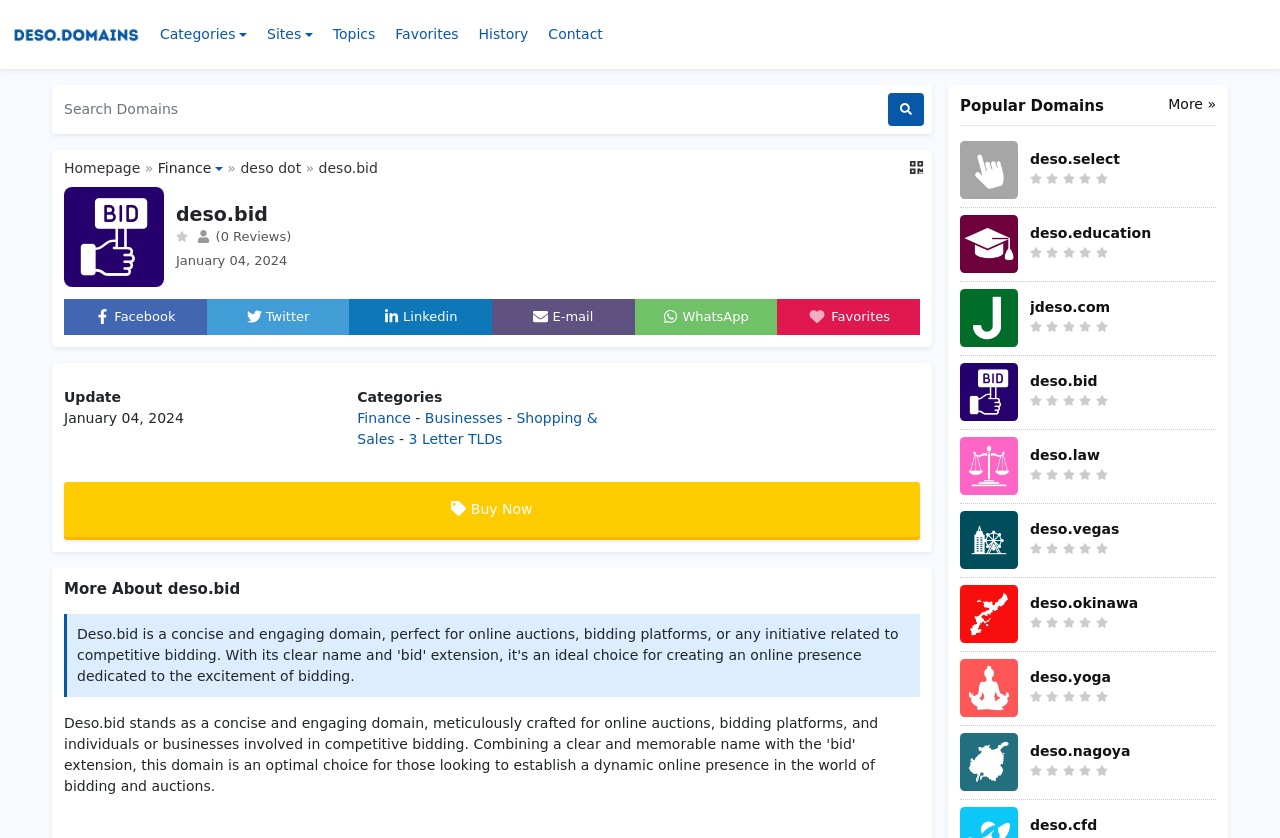Determine the bounding box coordinates of the UI element described below. Use the format (top-left x, top-left y, bottom-right x, bottom-right y) with floating point numbers between 0 and 1: Buy Now

[0.05, 0.575, 0.719, 0.644]